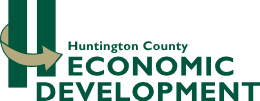What is the focus of Huntington County Economic Development?
Analyze the image and provide a thorough answer to the question.

The logo emphasizes the organization’s focus on fostering economic growth and development within Huntington County, reflecting its mission to attract new businesses and support existing ones in the community, which indicates that the focus of Huntington County Economic Development is on economic growth.